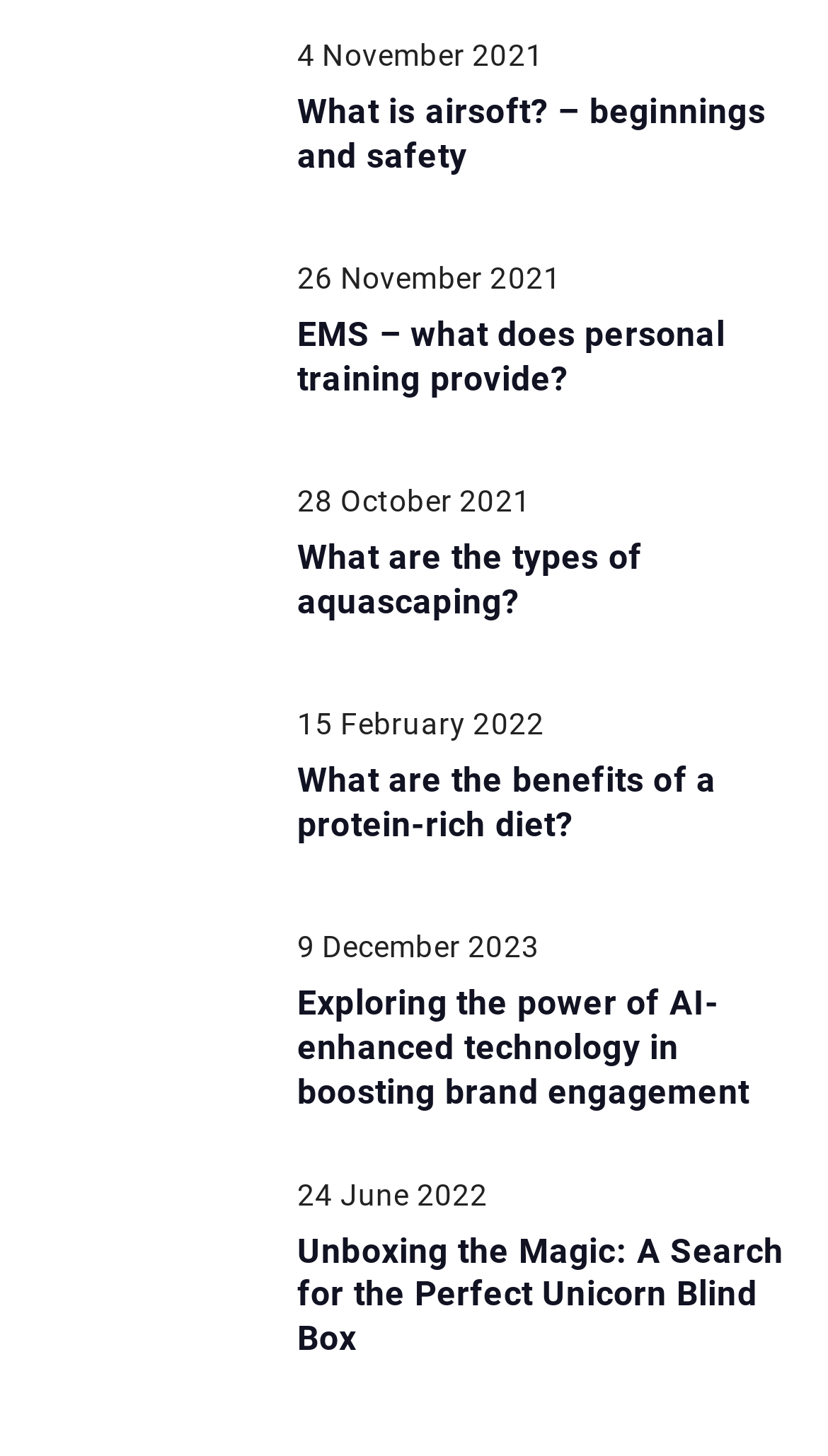Refer to the image and answer the question with as much detail as possible: How many articles are listed on this webpage?

There are 8 article links listed on this webpage, each with a title, image, and publication date.